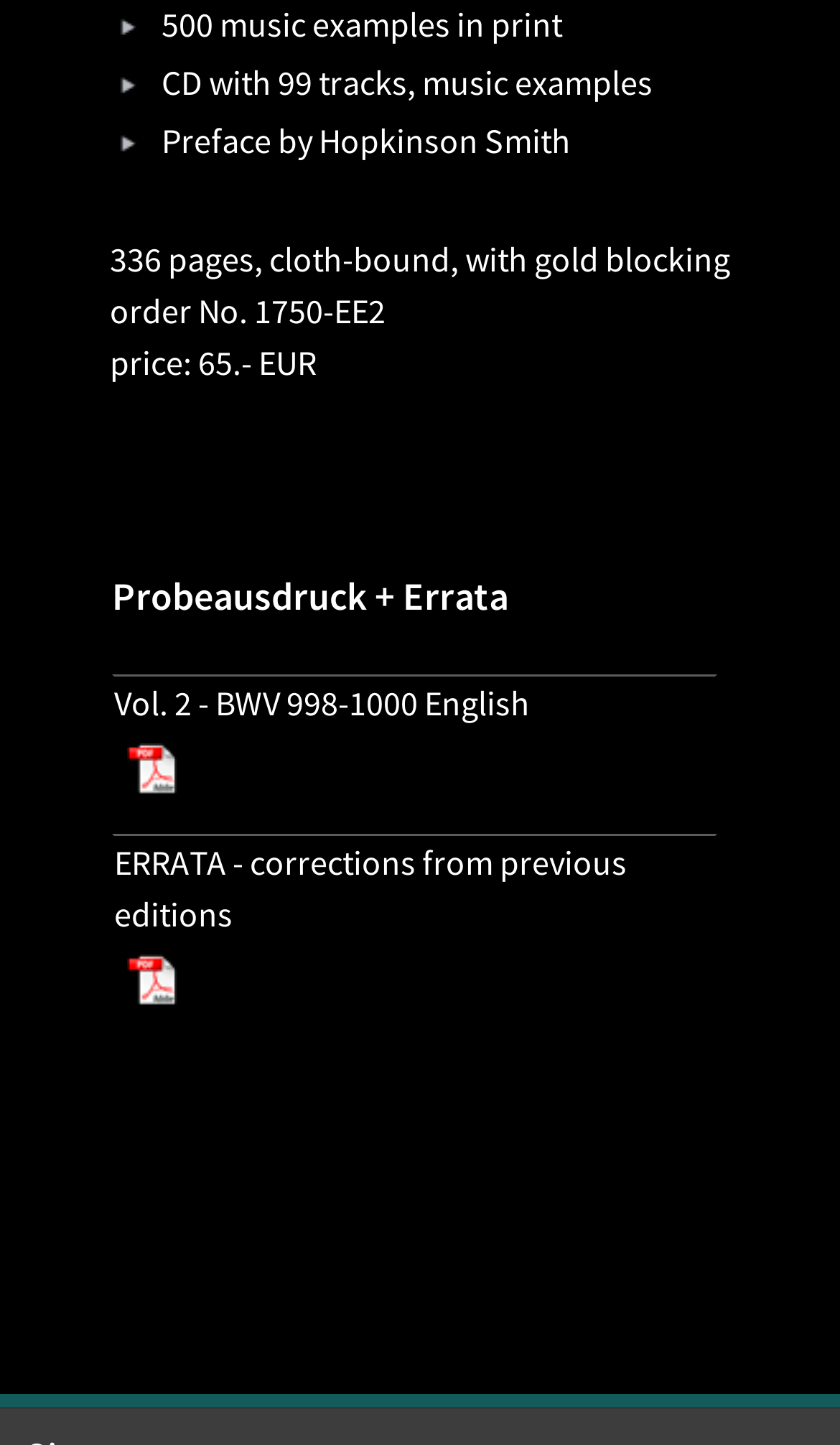Answer the question below in one word or phrase:
Who is the author of the preface?

Hopkinson Smith